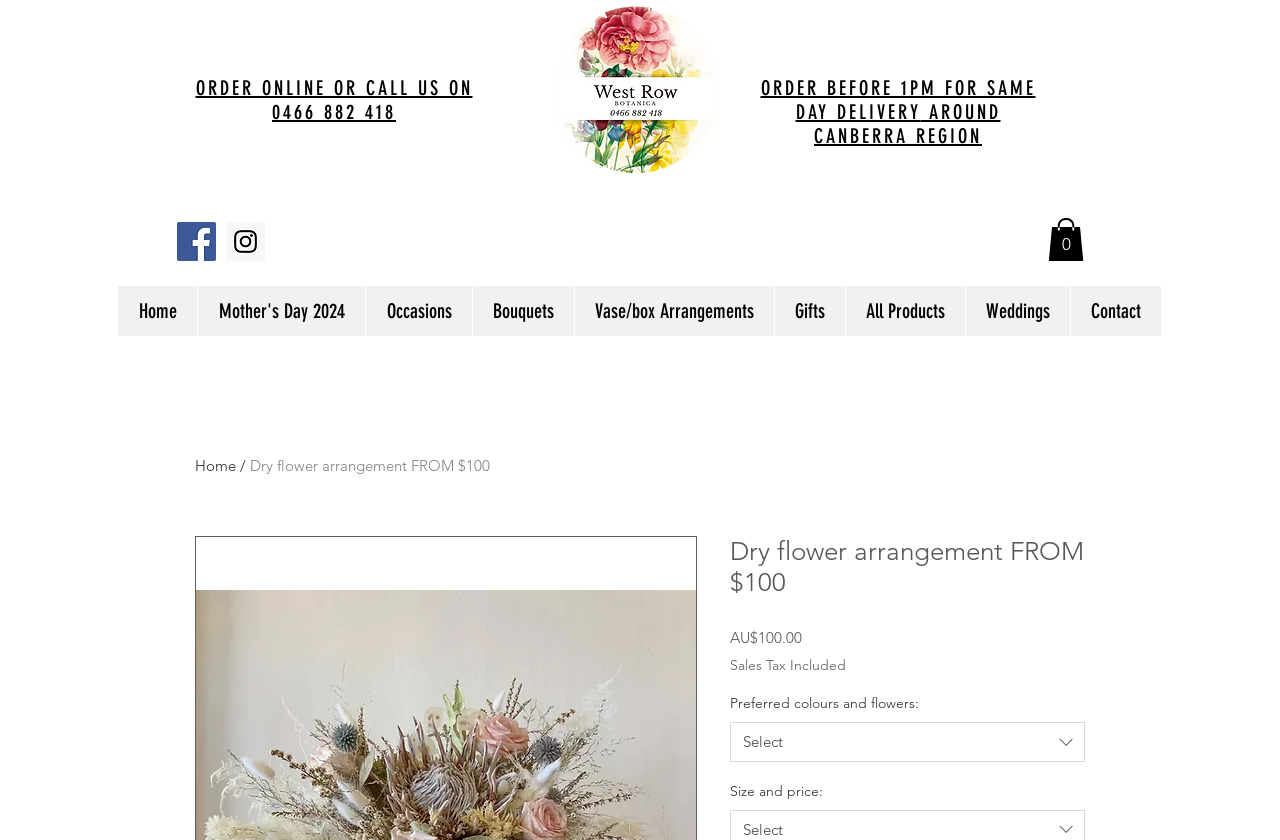Please find and give the text of the main heading on the webpage.

Dry flower arrangement FROM $100